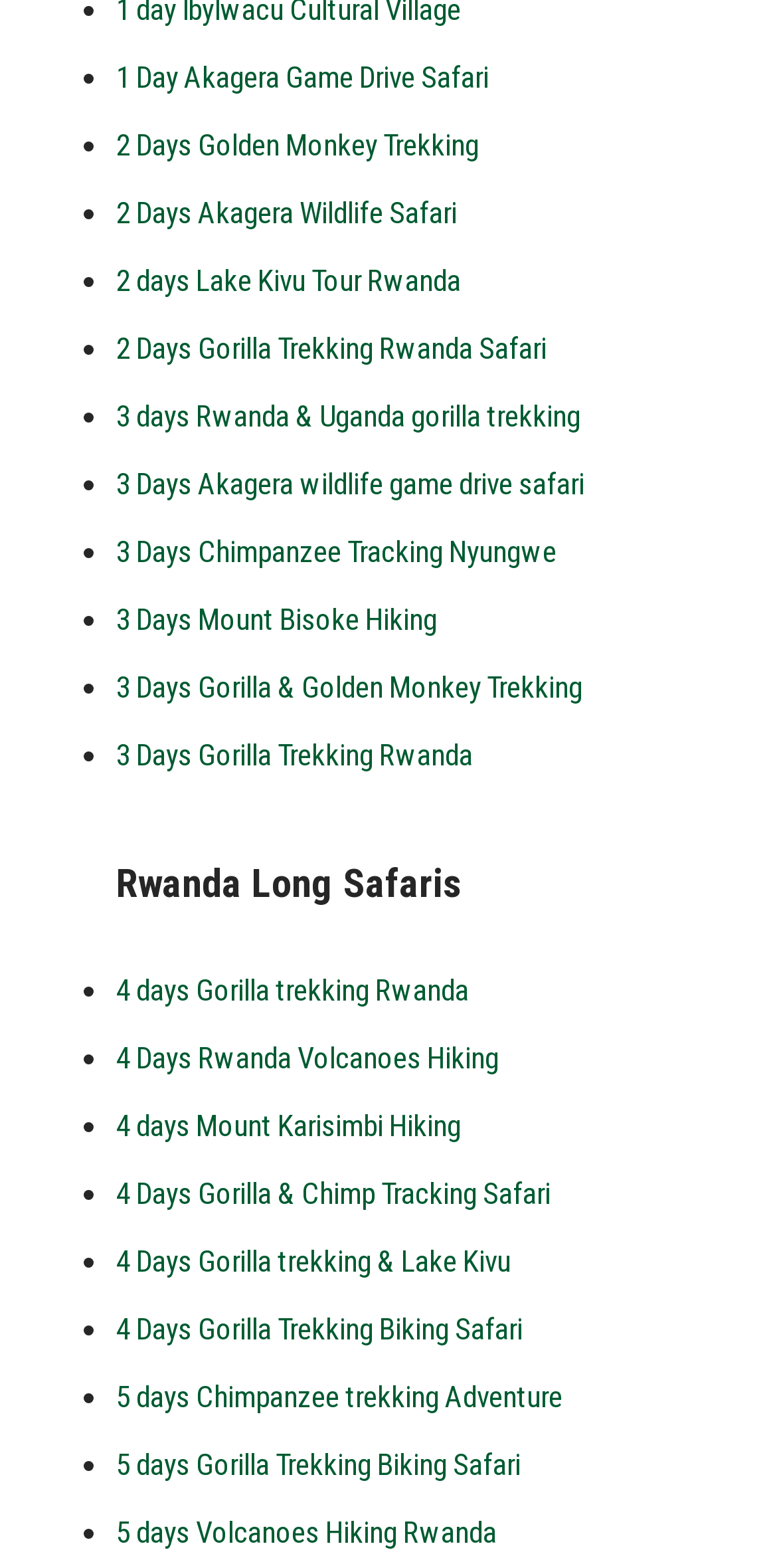Show the bounding box coordinates for the element that needs to be clicked to execute the following instruction: "View 2 Days Gorilla Trekking Rwanda Safari". Provide the coordinates in the form of four float numbers between 0 and 1, i.e., [left, top, right, bottom].

[0.149, 0.211, 0.703, 0.234]